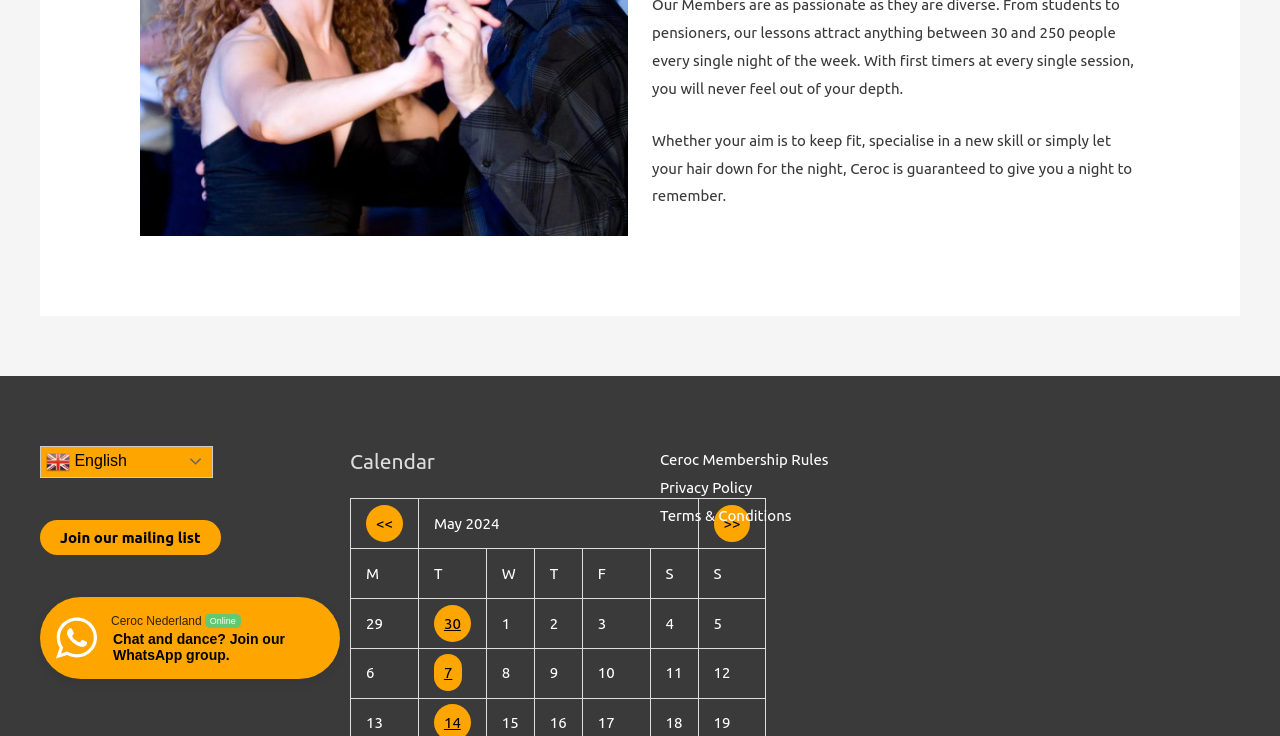Given the description: "Join our mailing list", determine the bounding box coordinates of the UI element. The coordinates should be formatted as four float numbers between 0 and 1, [left, top, right, bottom].

[0.031, 0.706, 0.172, 0.754]